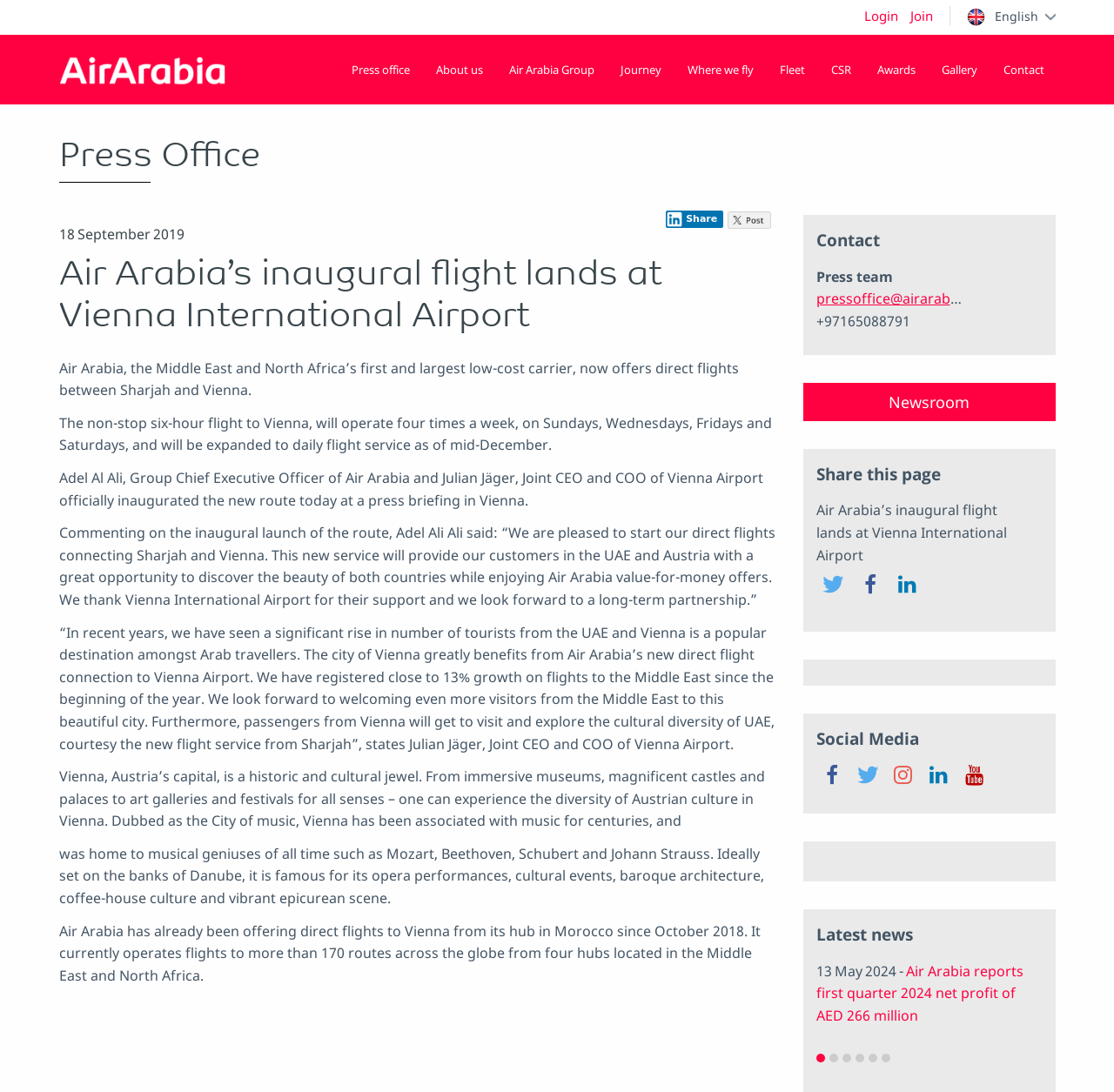What is the name of the airline offering direct flights between Sharjah and Vienna?
Please provide a detailed and thorough answer to the question.

The answer can be found in the first paragraph of the article, which states 'Air Arabia, the Middle East and North Africa’s first and largest low-cost carrier, now offers direct flights between Sharjah and Vienna.'